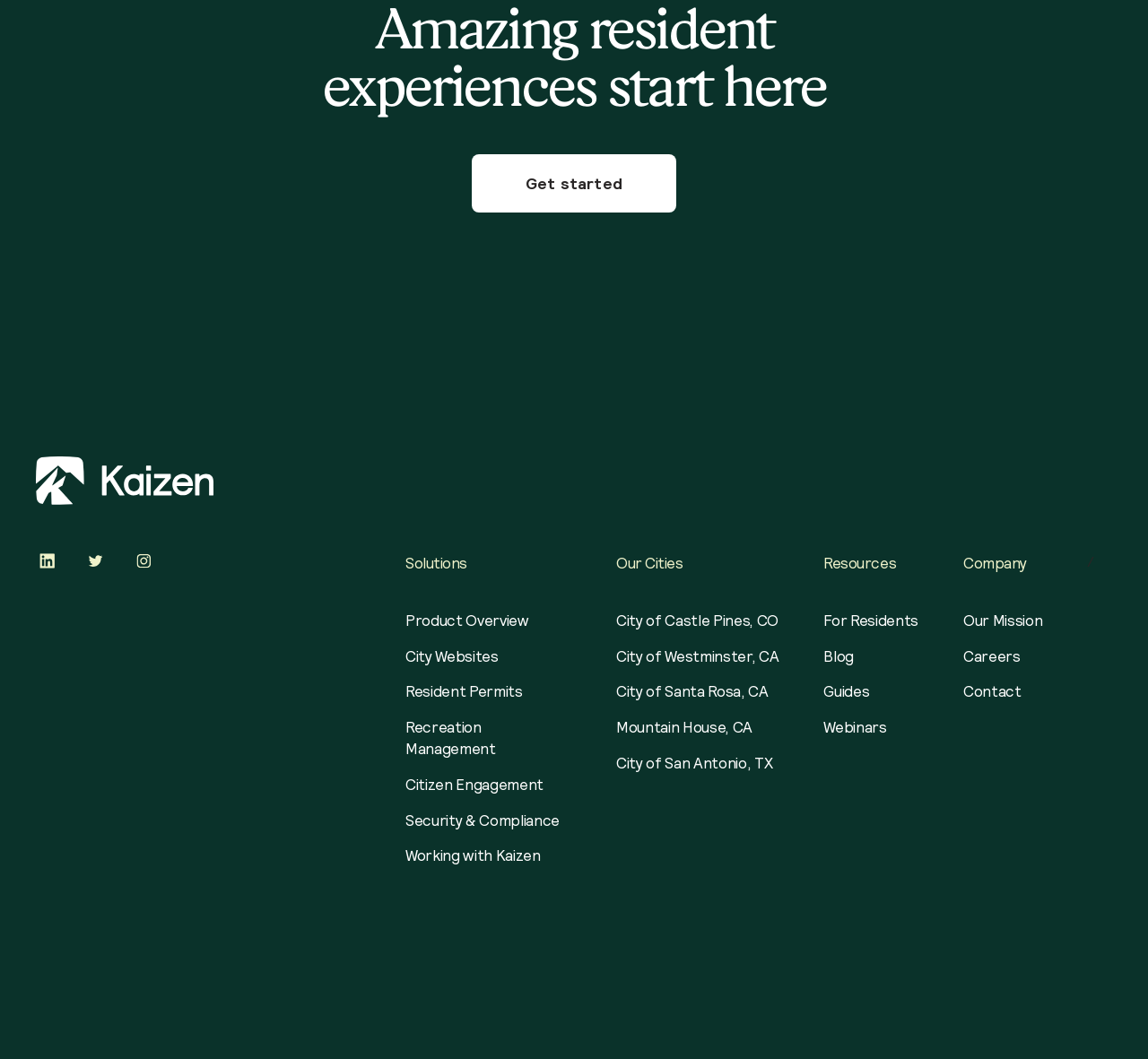What is the second solution listed on the webpage?
Kindly offer a comprehensive and detailed response to the question.

The second solution listed on the webpage is 'City Websites' which is a link element located at the middle left of the page with a bounding box of [0.353, 0.61, 0.498, 0.63]. It is listed under the 'Solutions' heading.